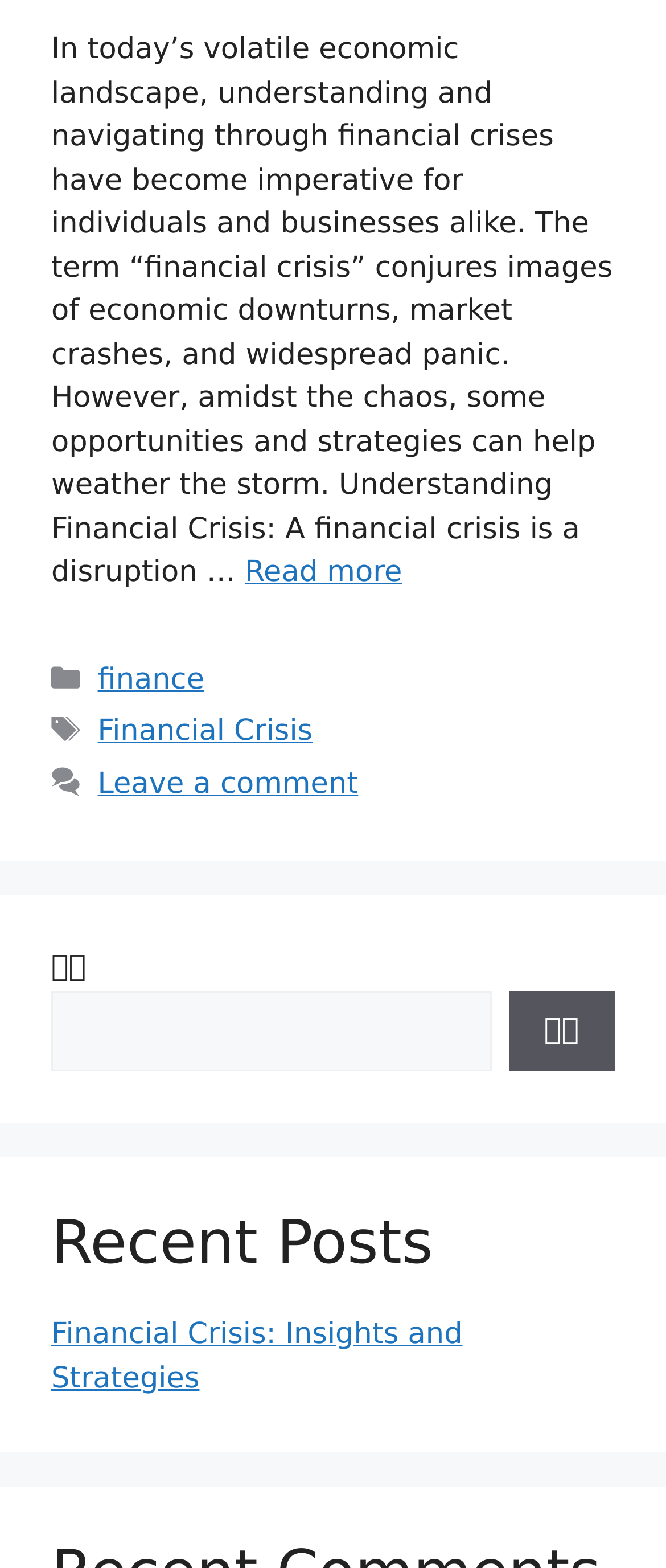Locate the bounding box coordinates for the element described below: "Financial Crisis". The coordinates must be four float values between 0 and 1, formatted as [left, top, right, bottom].

[0.147, 0.456, 0.469, 0.478]